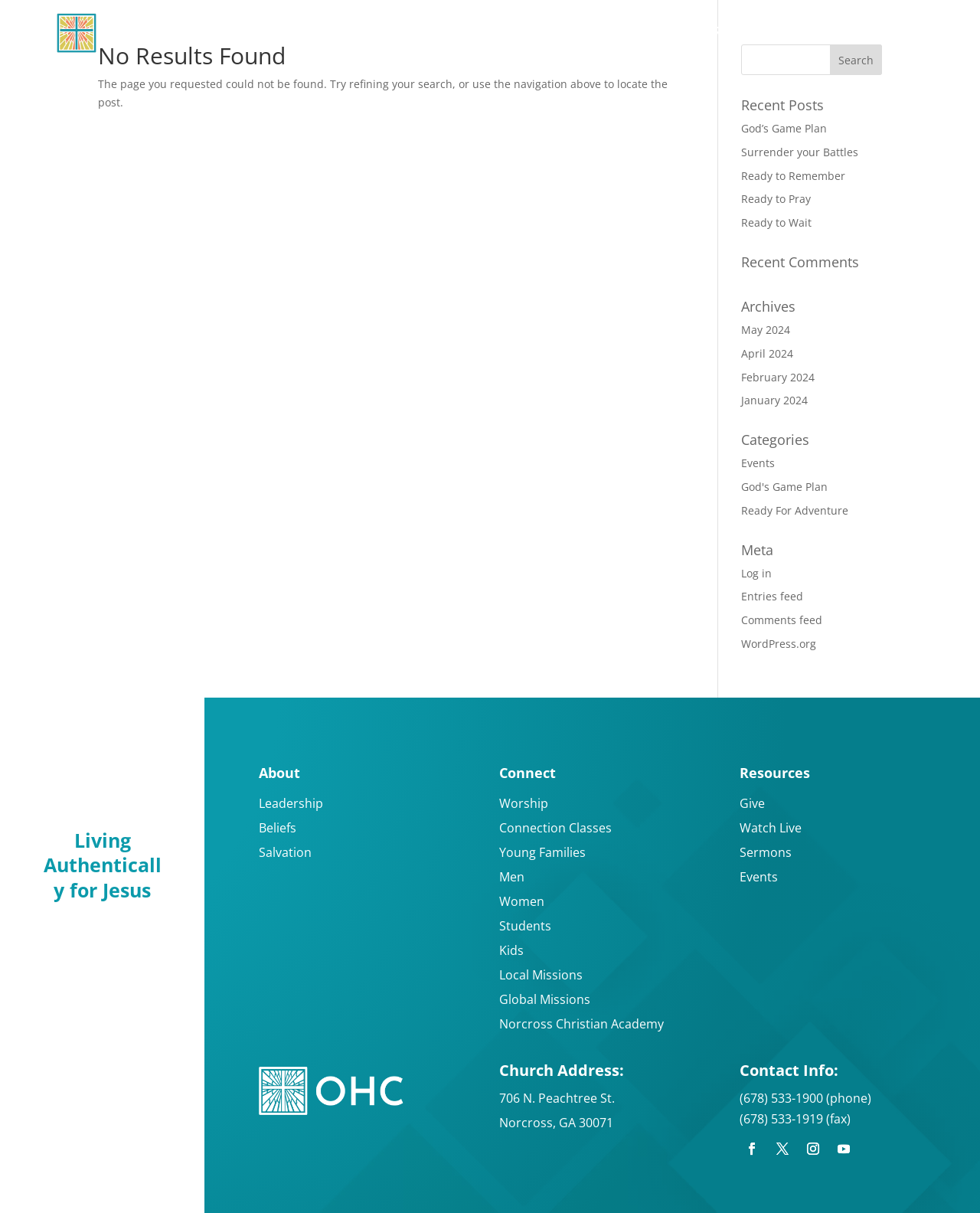What is the name of the church?
Could you give a comprehensive explanation in response to this question?

I inferred the name of the church from the root element 'Page Not Found - One Heart Church' and the contentinfo element 'Living Authentically for Jesus'.